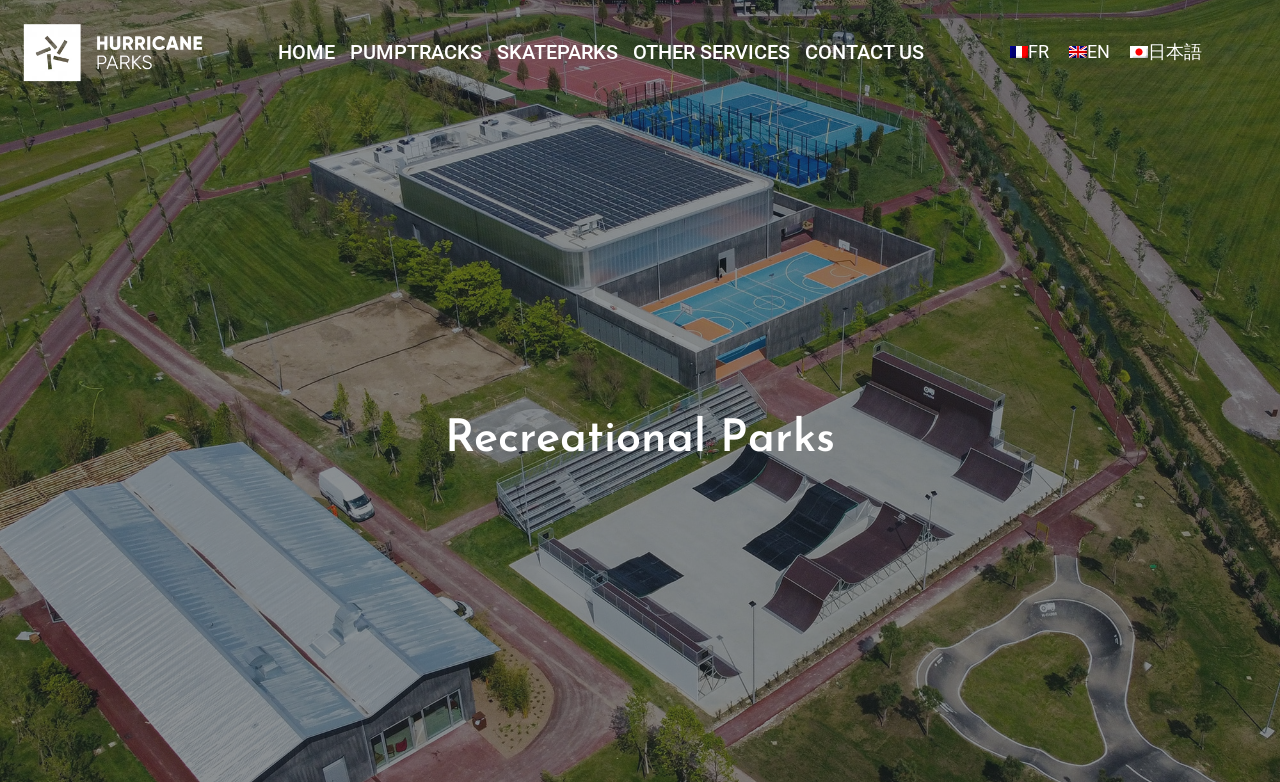From the webpage screenshot, identify the region described by EN. Provide the bounding box coordinates as (top-left x, top-left y, bottom-right x, bottom-right y), with each value being a floating point number between 0 and 1.

[0.828, 0.048, 0.875, 0.086]